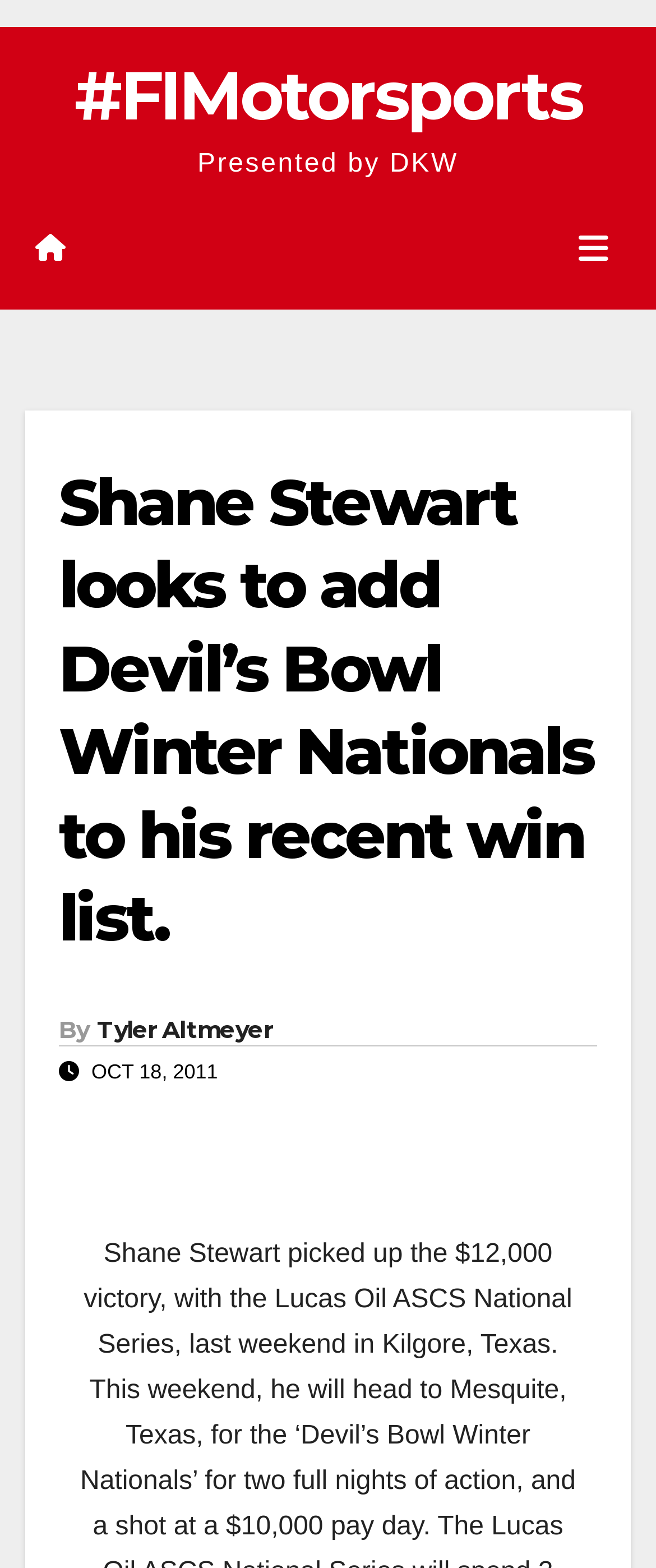Who is the author of the article?
Please interpret the details in the image and answer the question thoroughly.

I found the author's name by looking at the heading element that says 'ByTyler Altmeyer'. This element is a child of the main content area, indicating that it is related to the article. The link 'Tyler Altmeyer' is also a child of this heading, which further supports the conclusion that Tyler Altmeyer is the author of the article.